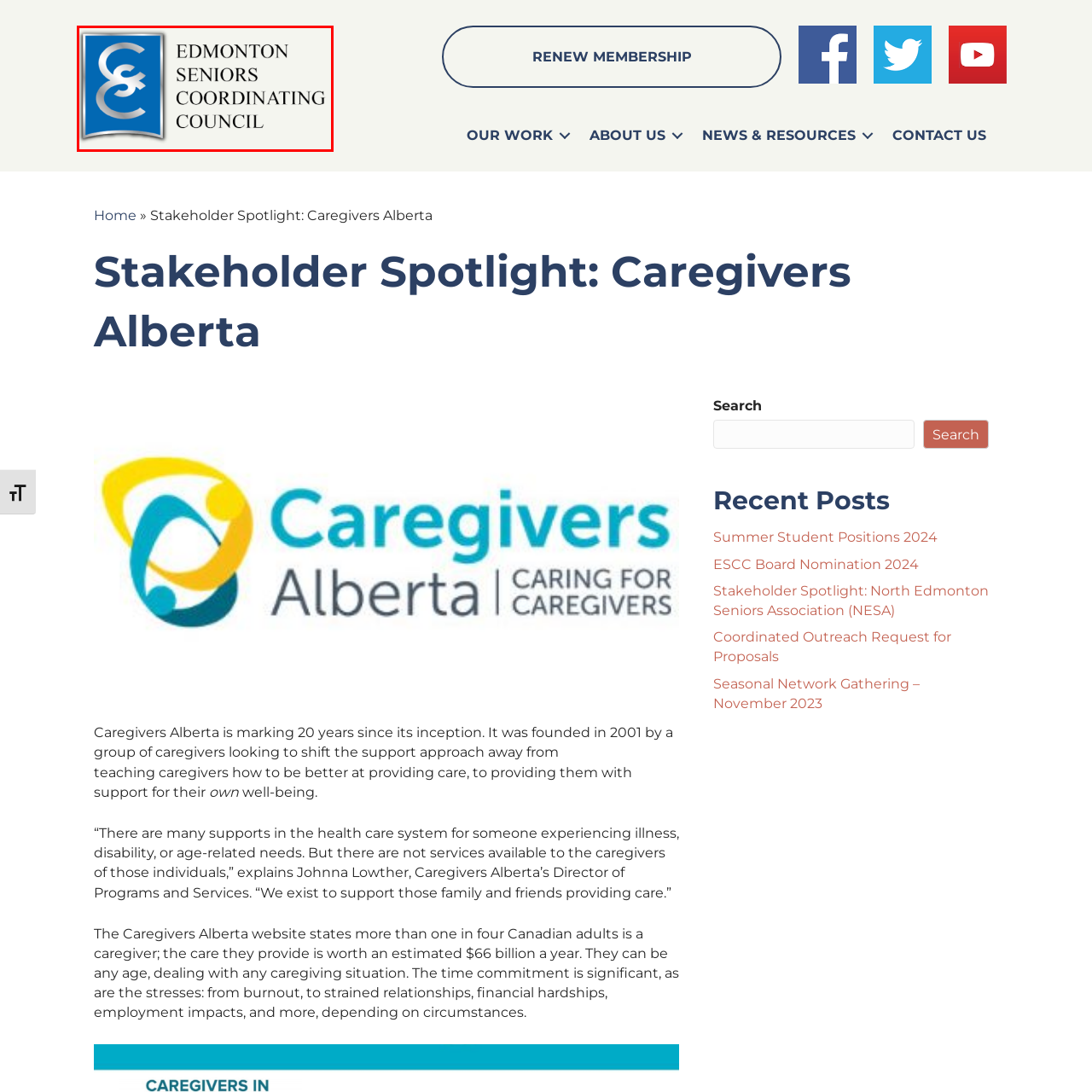Look closely at the zone within the orange frame and give a detailed answer to the following question, grounding your response on the visual details: 
What letters are intertwined in the logo?

The caption describes the logo as having a stylized white letter 'E' and 'C' intertwined, representing the council's commitment to serving seniors in the Edmonton area.